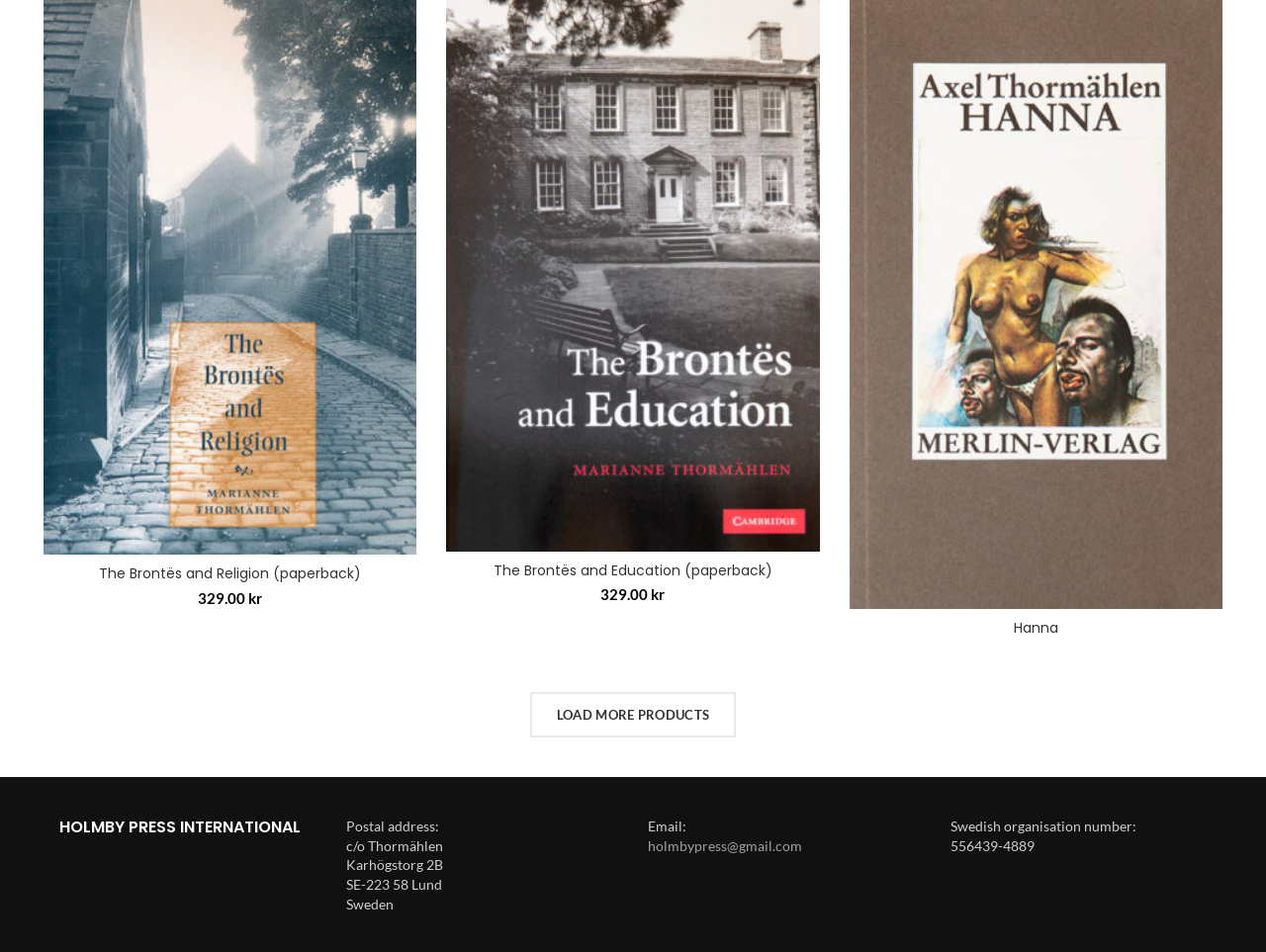Locate the bounding box coordinates of the clickable part needed for the task: "load more products".

[0.419, 0.727, 0.581, 0.775]